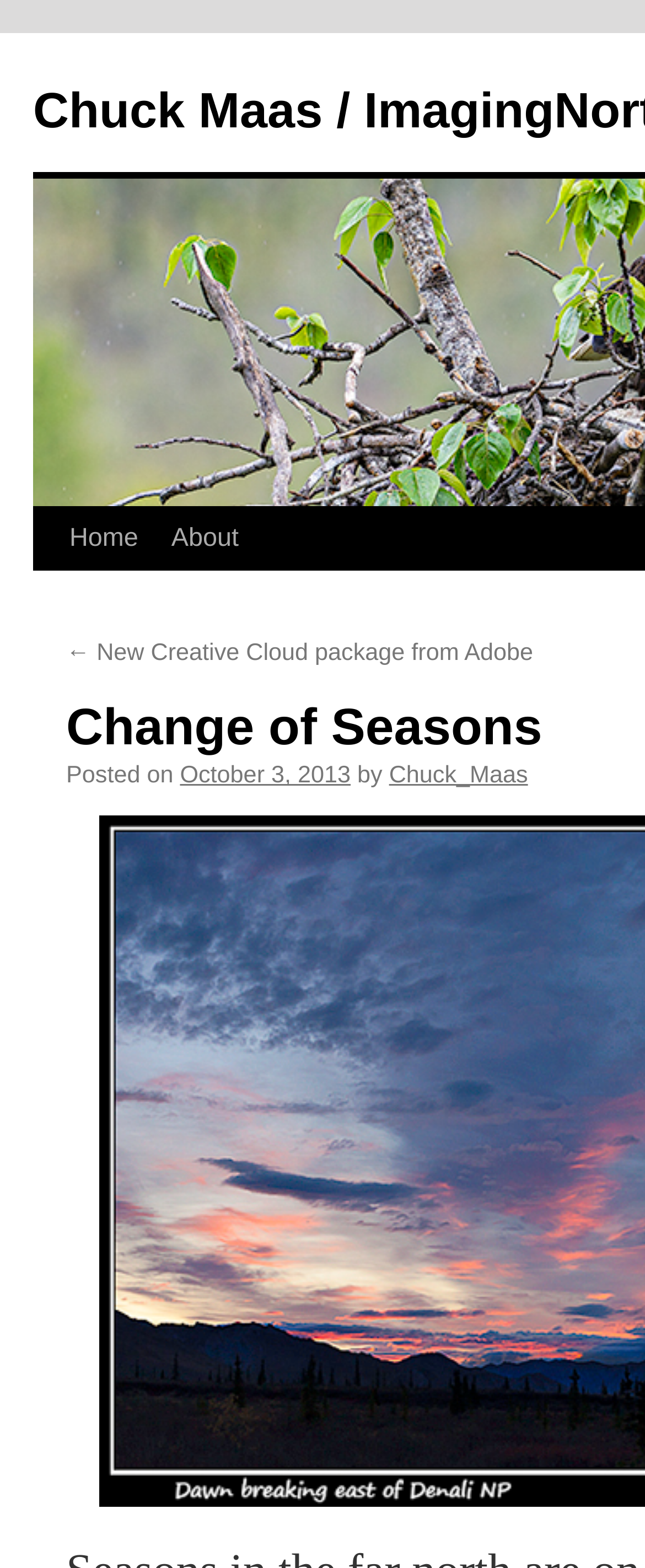What is the purpose of the 'Skip to content' link?
Refer to the image and offer an in-depth and detailed answer to the question.

I inferred the purpose of the link by its text 'Skip to content', which suggests that it allows users to bypass the navigation and other elements and go directly to the main content of the page.